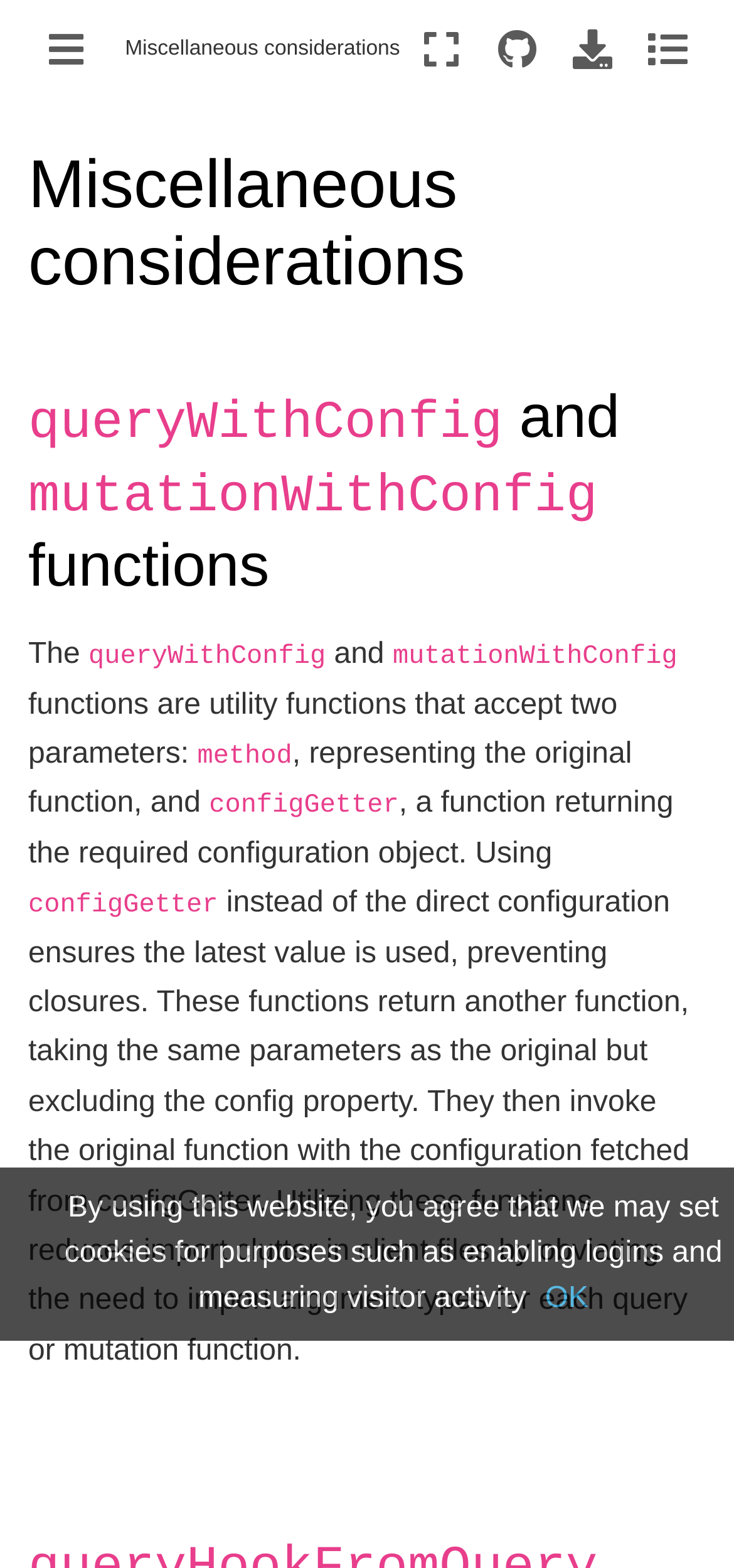Describe all the significant parts and information present on the webpage.

The webpage is a documentation page for the Plone REST API JavaScript client, specifically focusing on miscellaneous considerations for the frontend. At the top, there is a title "Miscellaneous considerations – Frontend" followed by three buttons: a toggle button, "Source repositories", and "Download this page". 

Below the title, there are two headings: "Miscellaneous considerations" and "queryWithConfig and mutationWithConfig functions". The second heading is followed by a paragraph of text that explains the purpose of these functions. The text is divided into several sections, with keywords like "method", "configGetter", and "configuration" highlighted. The paragraph describes how these functions work and their benefits, such as reducing import clutter in client files.

At the bottom of the page, there is a notice about cookies, stating that by using the website, users agree to the setting of cookies for purposes like enabling logins and measuring visitor activity. Next to this notice is an "OK" button.